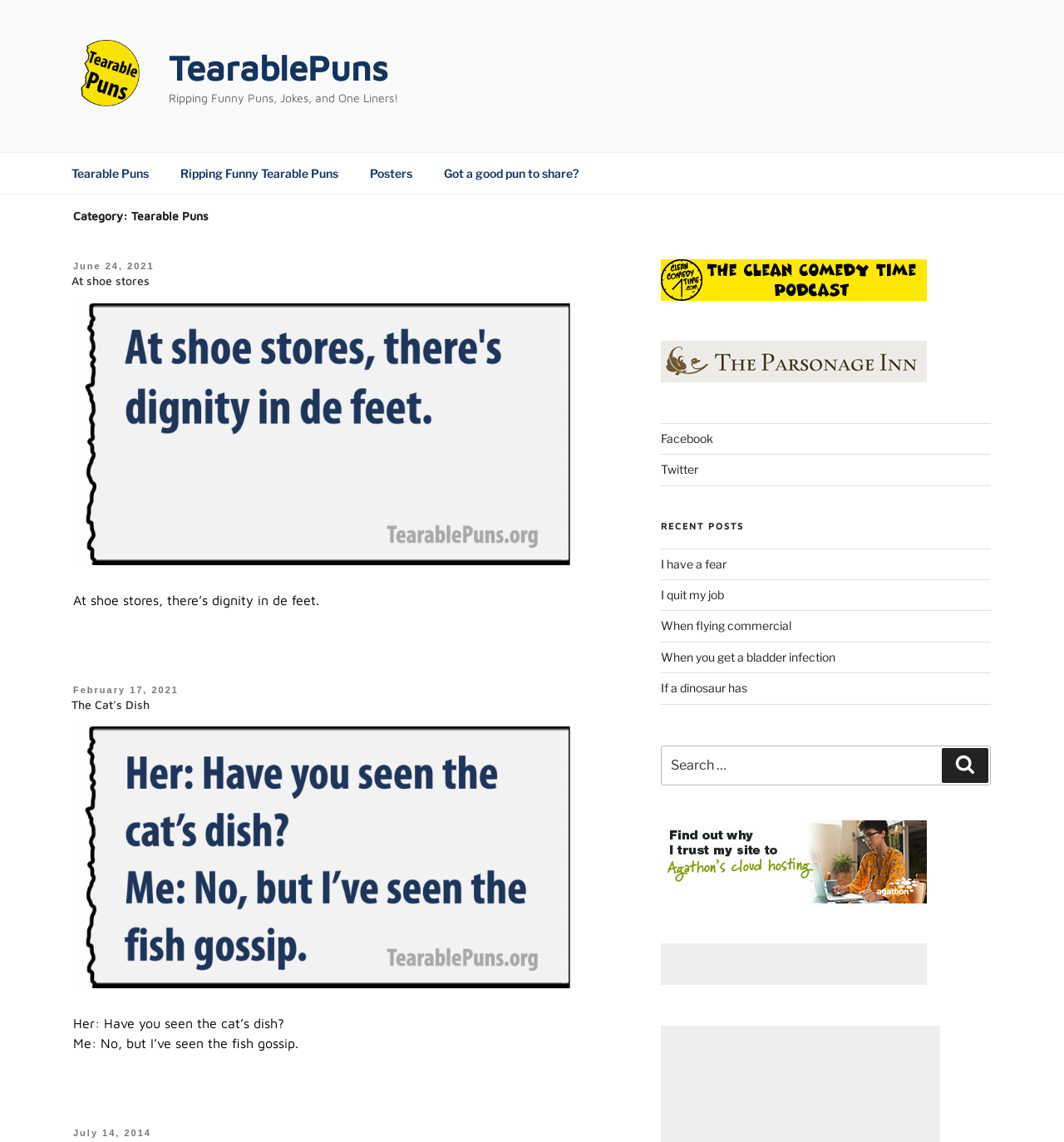What type of content is featured on this website?
Refer to the screenshot and respond with a concise word or phrase.

Puns and jokes